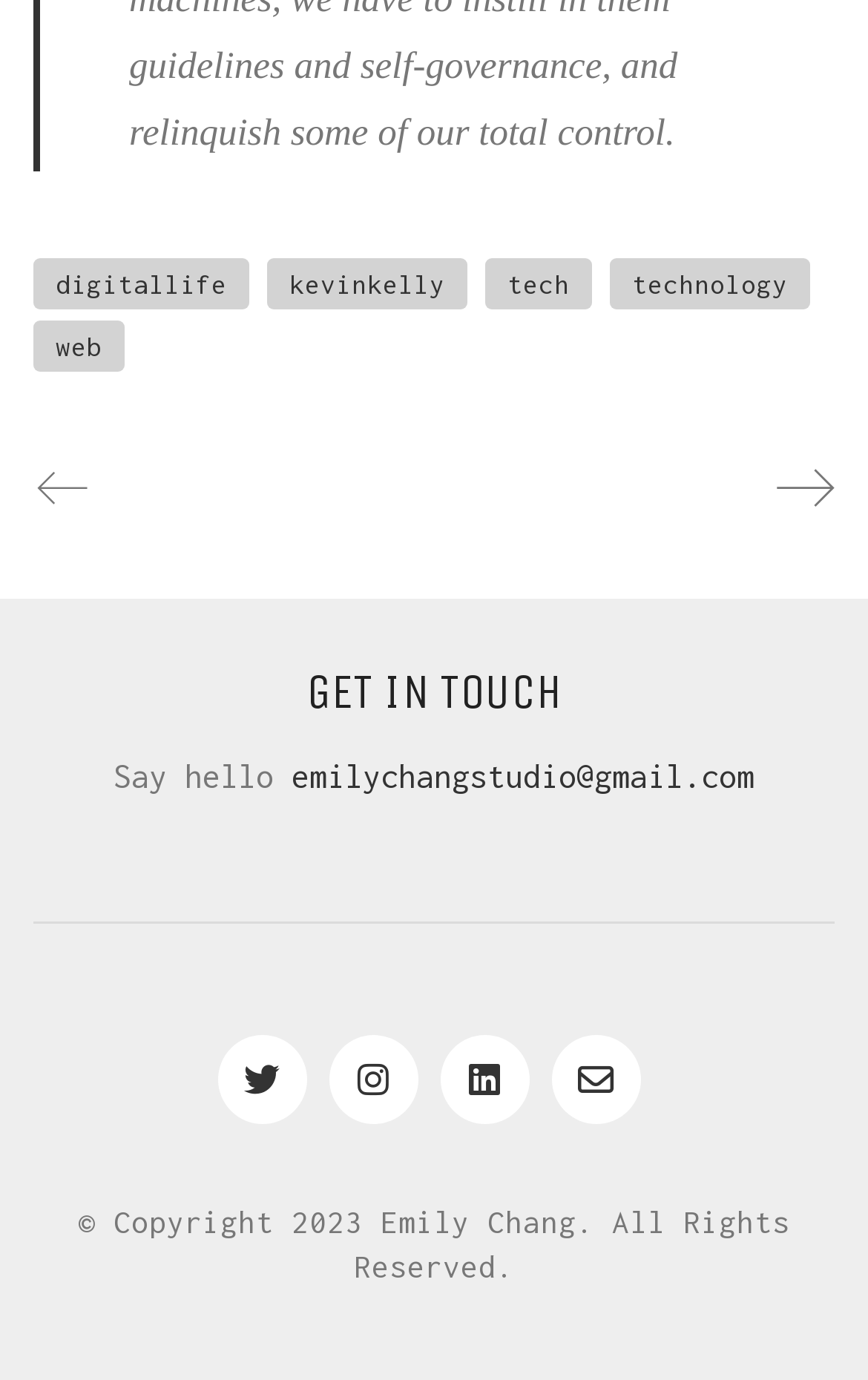Answer briefly with one word or phrase:
How many social media links are there at the bottom?

4